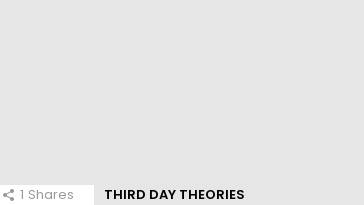What is the focus of the section?
Answer the question with as much detail as you can, using the image as a reference.

The focus of the section is inferred by analyzing the title 'THIRD DAY THEORIES' and the context of the image, which suggests that the section delves into interpretative discussions or analyses related to the series 'Watchmen'.